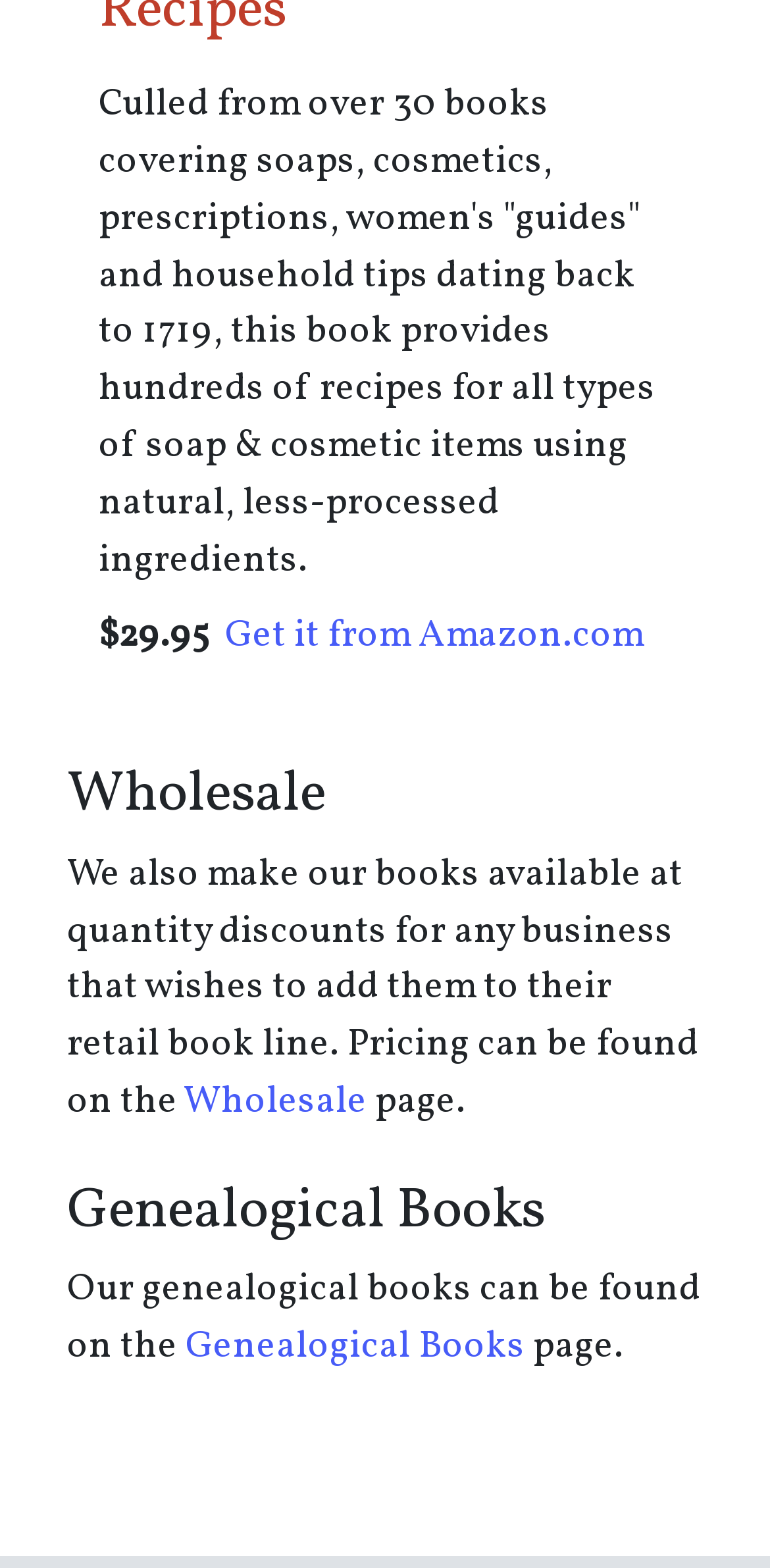What is the price of the book?
Kindly offer a detailed explanation using the data available in the image.

The price of the book is mentioned in the StaticText element with the text '$29.95' and bounding box coordinates [0.128, 0.389, 0.272, 0.422].